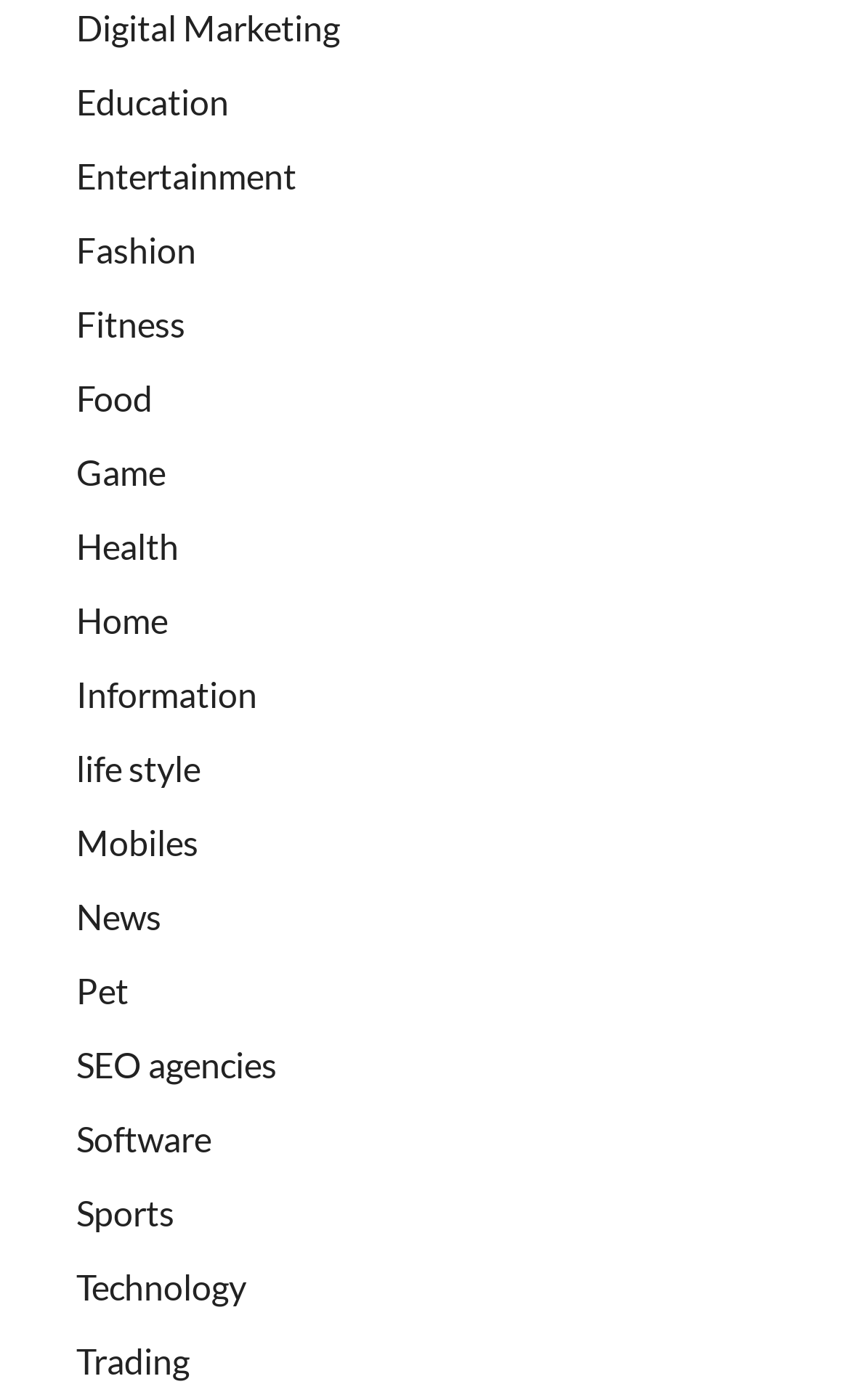Please identify the bounding box coordinates of the element on the webpage that should be clicked to follow this instruction: "Click on Digital Marketing". The bounding box coordinates should be given as four float numbers between 0 and 1, formatted as [left, top, right, bottom].

[0.09, 0.005, 0.4, 0.034]